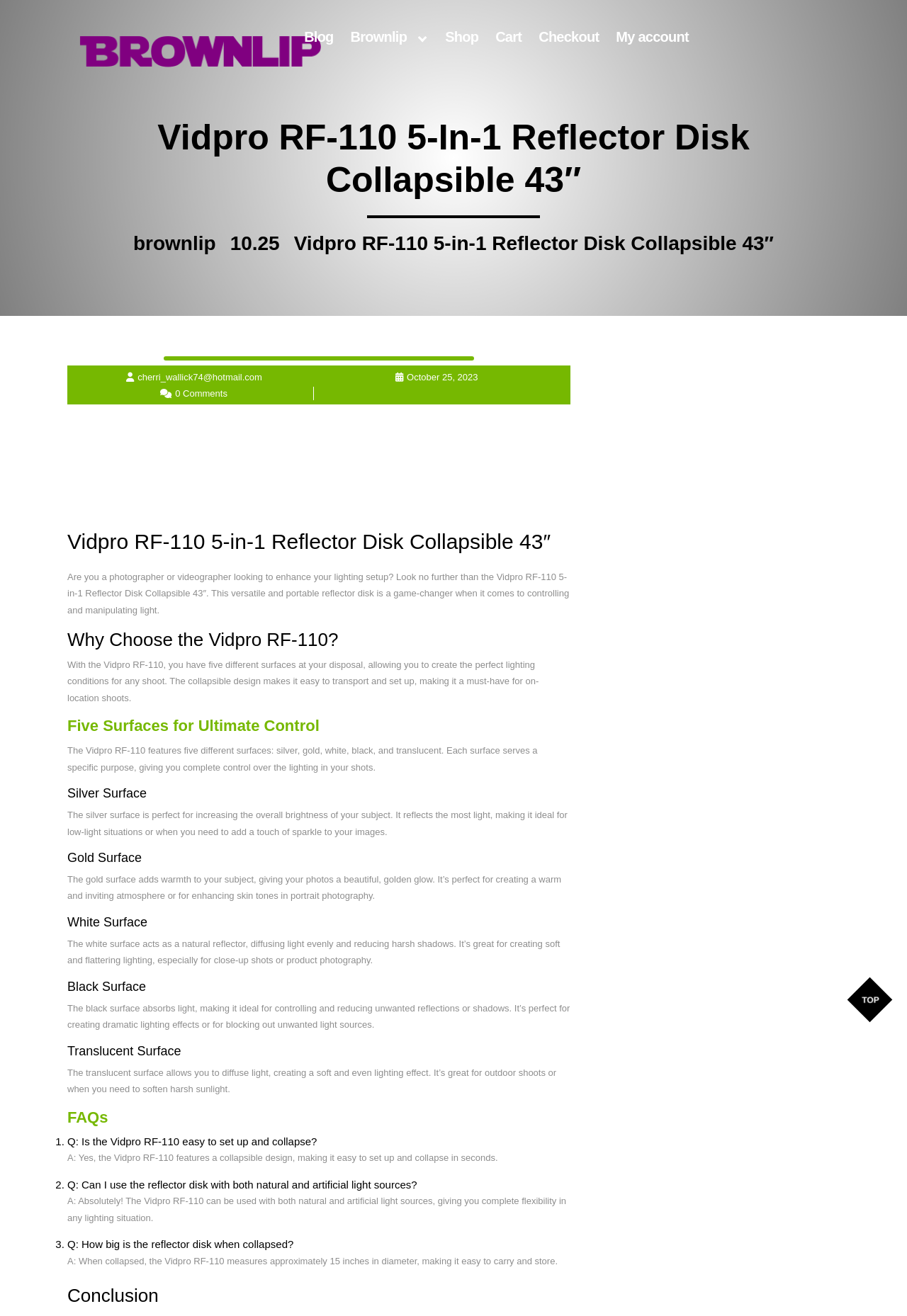Respond to the question below with a single word or phrase:
Can the Vidpro RF-110 be used with both natural and artificial light sources?

Yes